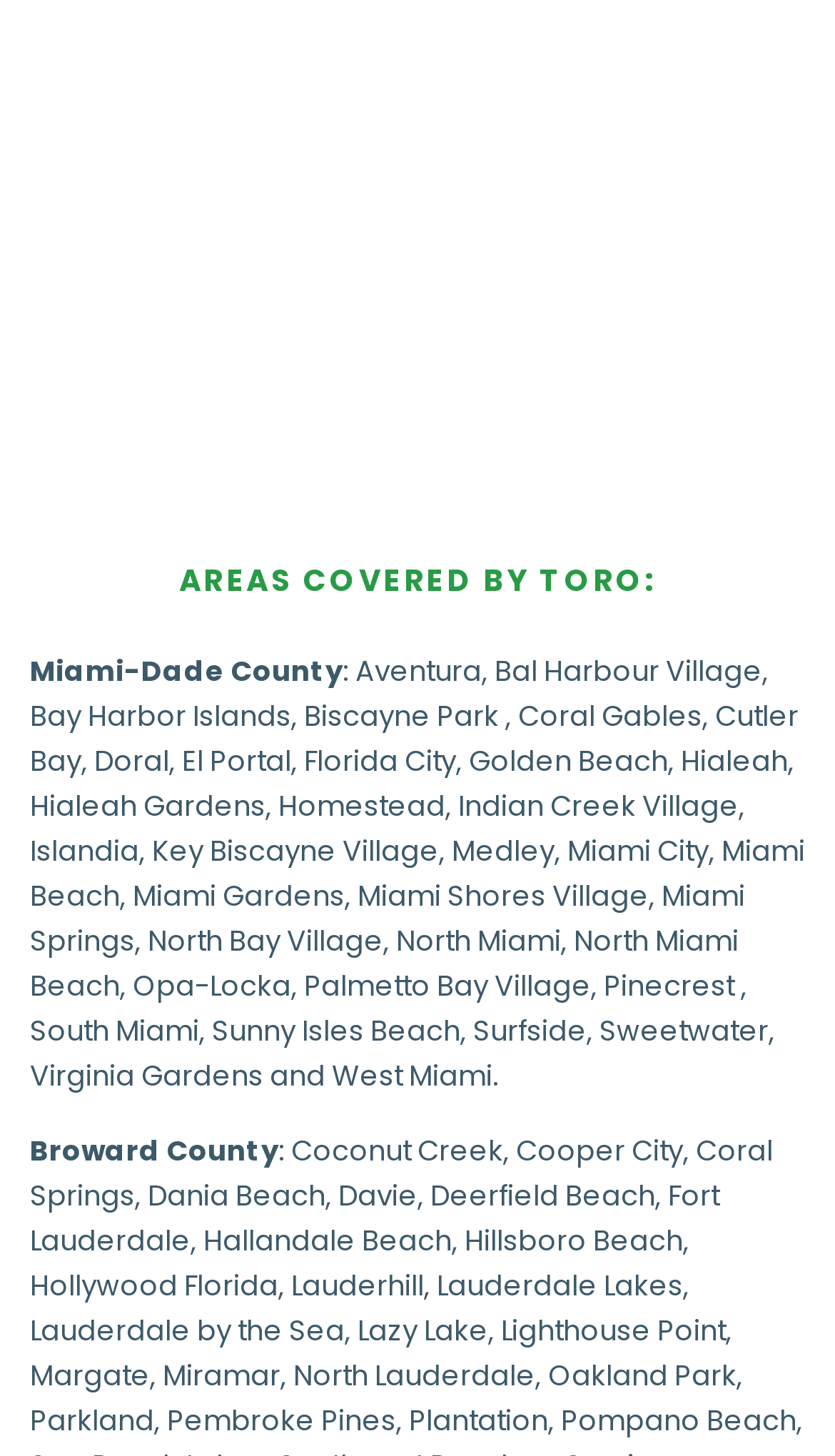What is the first area covered by Toro in Broward County?
Answer the question using a single word or phrase, according to the image.

Coconut Creek